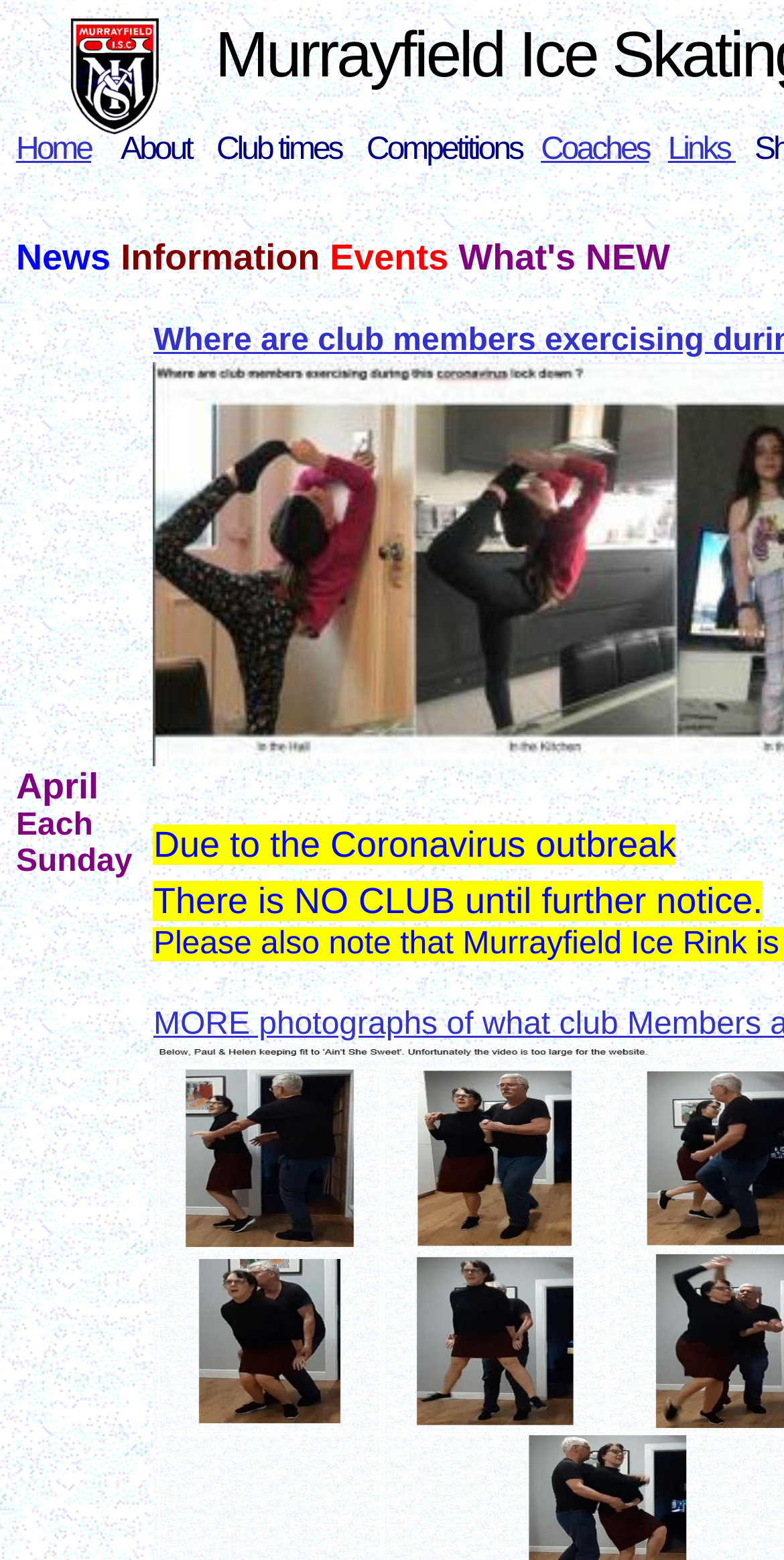What is the day of the week mentioned?
Please answer the question with a detailed and comprehensive explanation.

I found a gridcell element with the text 'Each Sunday' which indicates that the day of the week mentioned is Sunday.